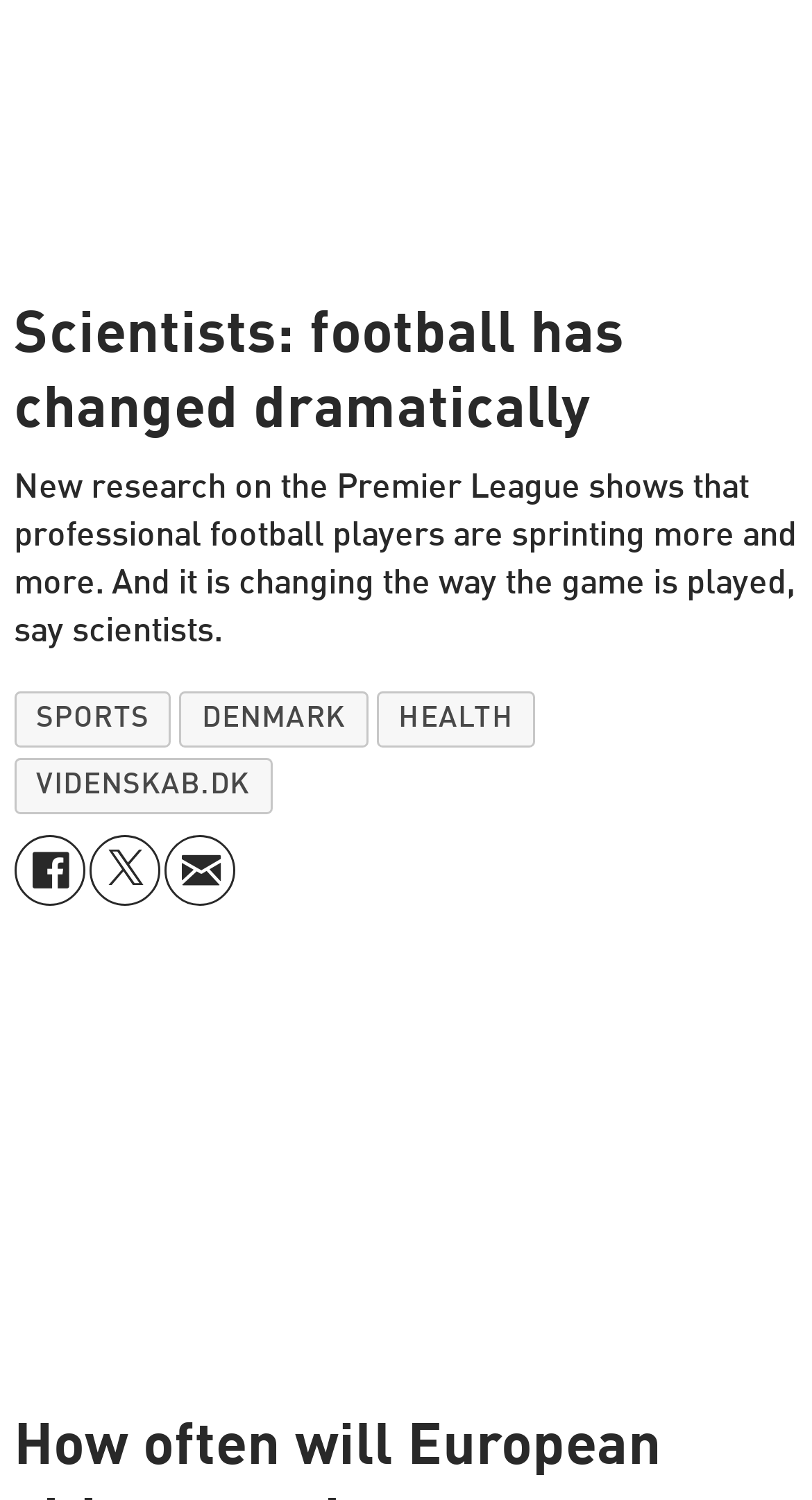Using floating point numbers between 0 and 1, provide the bounding box coordinates in the format (top-left x, top-left y, bottom-right x, bottom-right y). Locate the UI element described here: denmark

[0.221, 0.461, 0.453, 0.498]